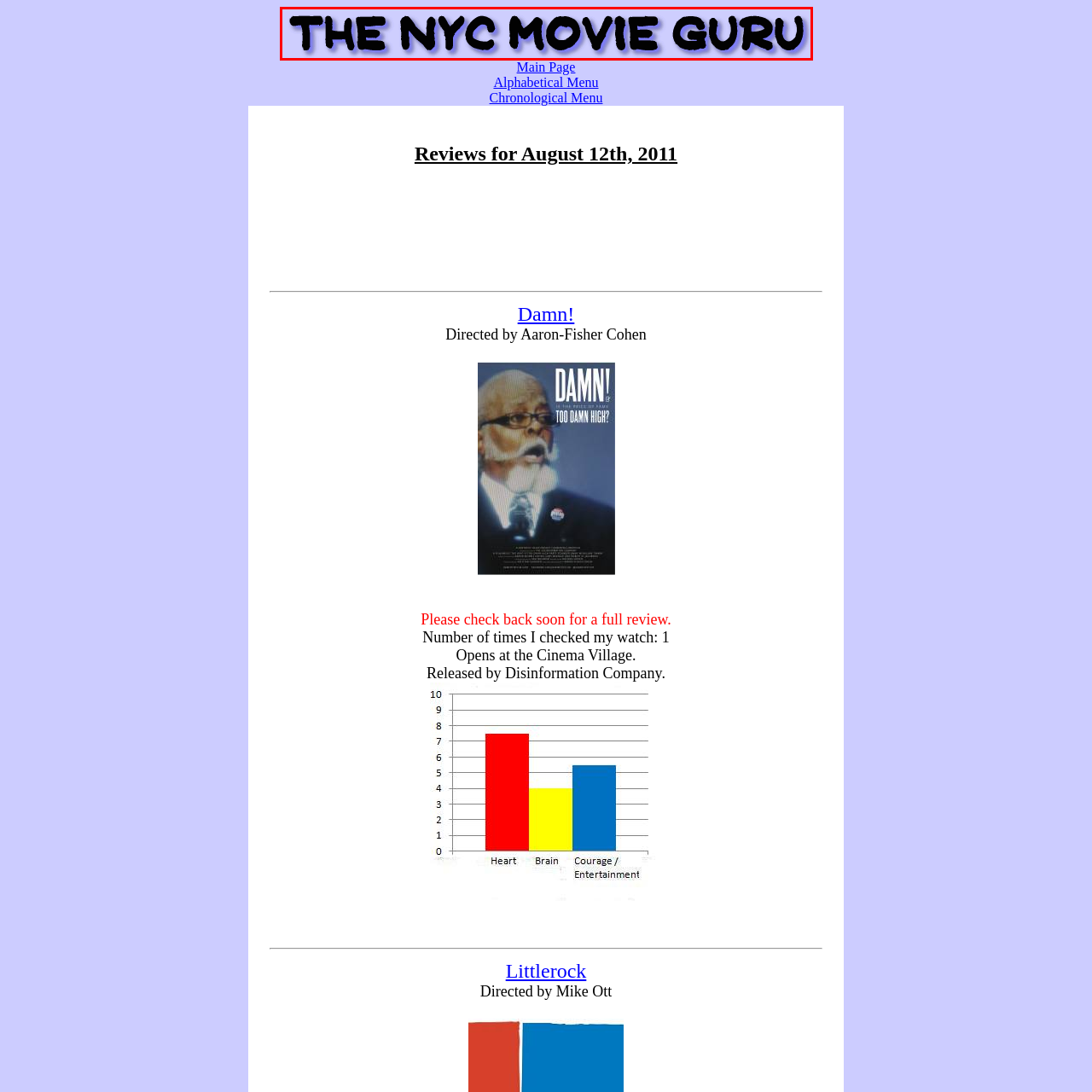Describe in detail what is happening in the image highlighted by the red border.

The image features the bold, stylized text "THE NYC MOVIE GURU," presented in a playful font. The text is prominently displayed against a soft pastel purple background, giving it a vibrant and eye-catching appearance. This design choice not only highlights the focus on film critique, particularly within the New York City context, but also evokes a sense of fun and enthusiasm for cinema. The dynamic lettering suggests a lively and engaging personality, inviting users to explore reviews and insights related to the movie scene.